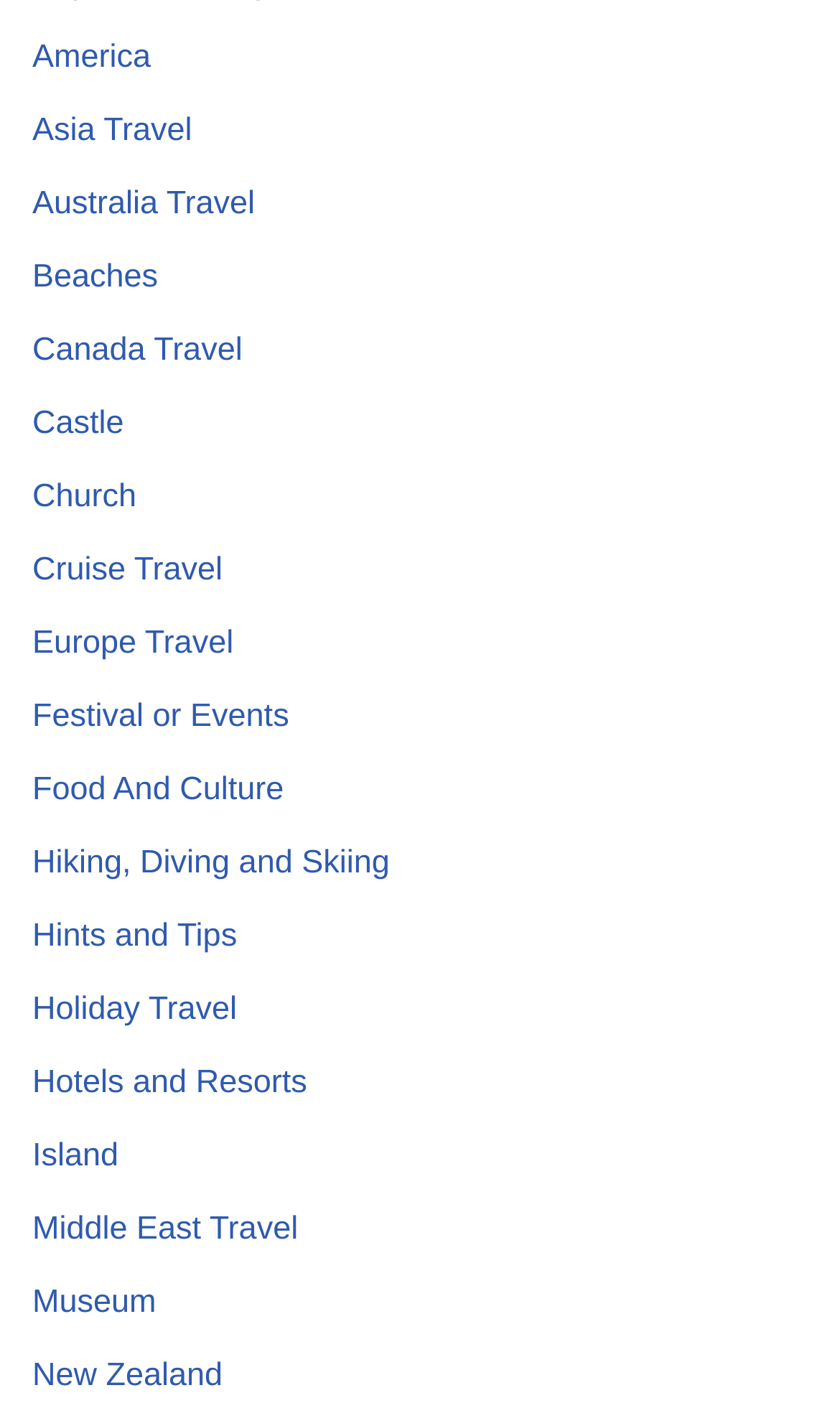Determine the bounding box for the HTML element described here: "New Zealand". The coordinates should be given as [left, top, right, bottom] with each number being a float between 0 and 1.

[0.038, 0.952, 0.265, 0.978]